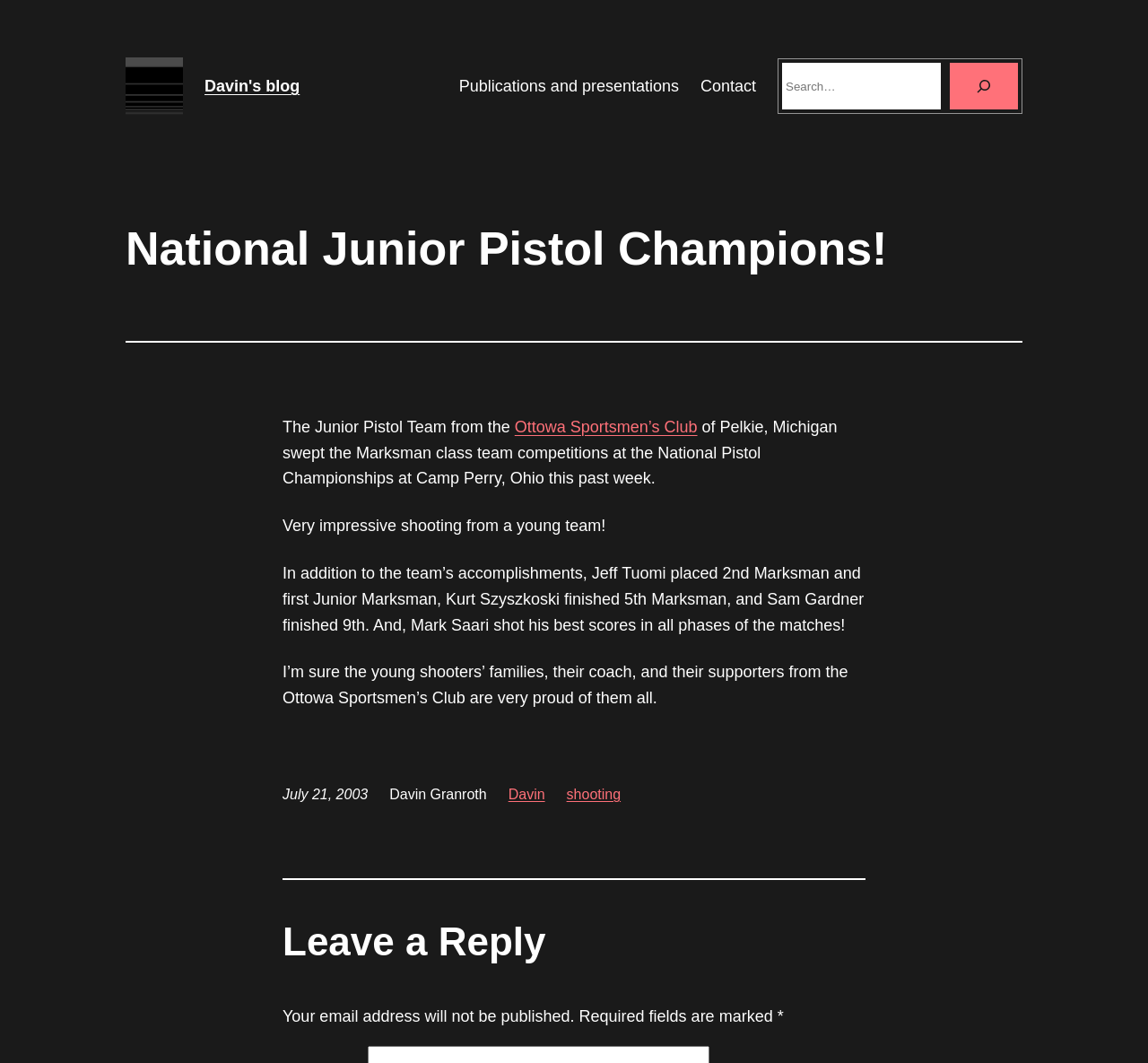Find and specify the bounding box coordinates that correspond to the clickable region for the instruction: "Search for something".

[0.677, 0.055, 0.891, 0.107]